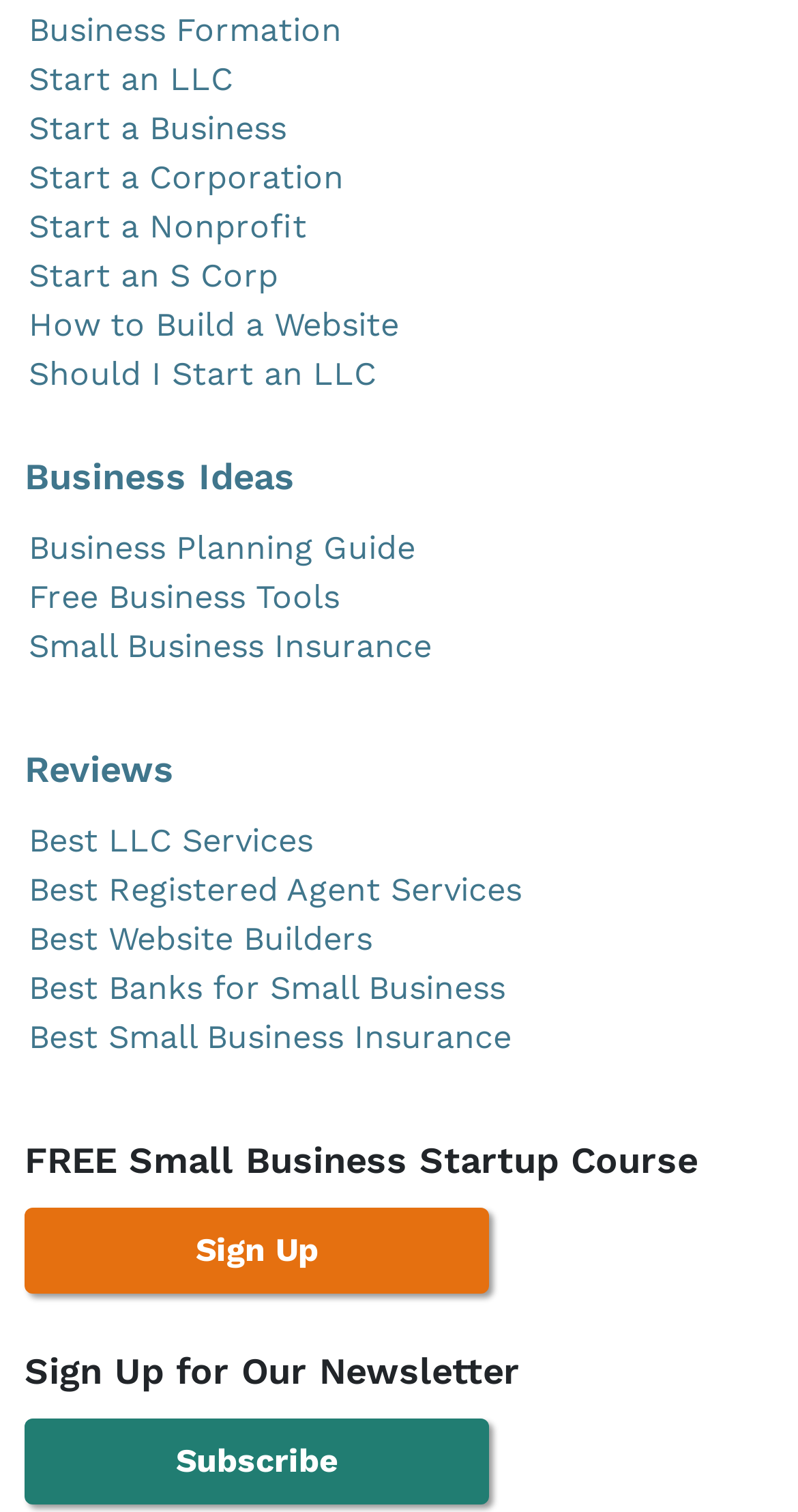Please identify the bounding box coordinates of the clickable area that will allow you to execute the instruction: "Sign up for the newsletter".

[0.031, 0.799, 0.613, 0.856]